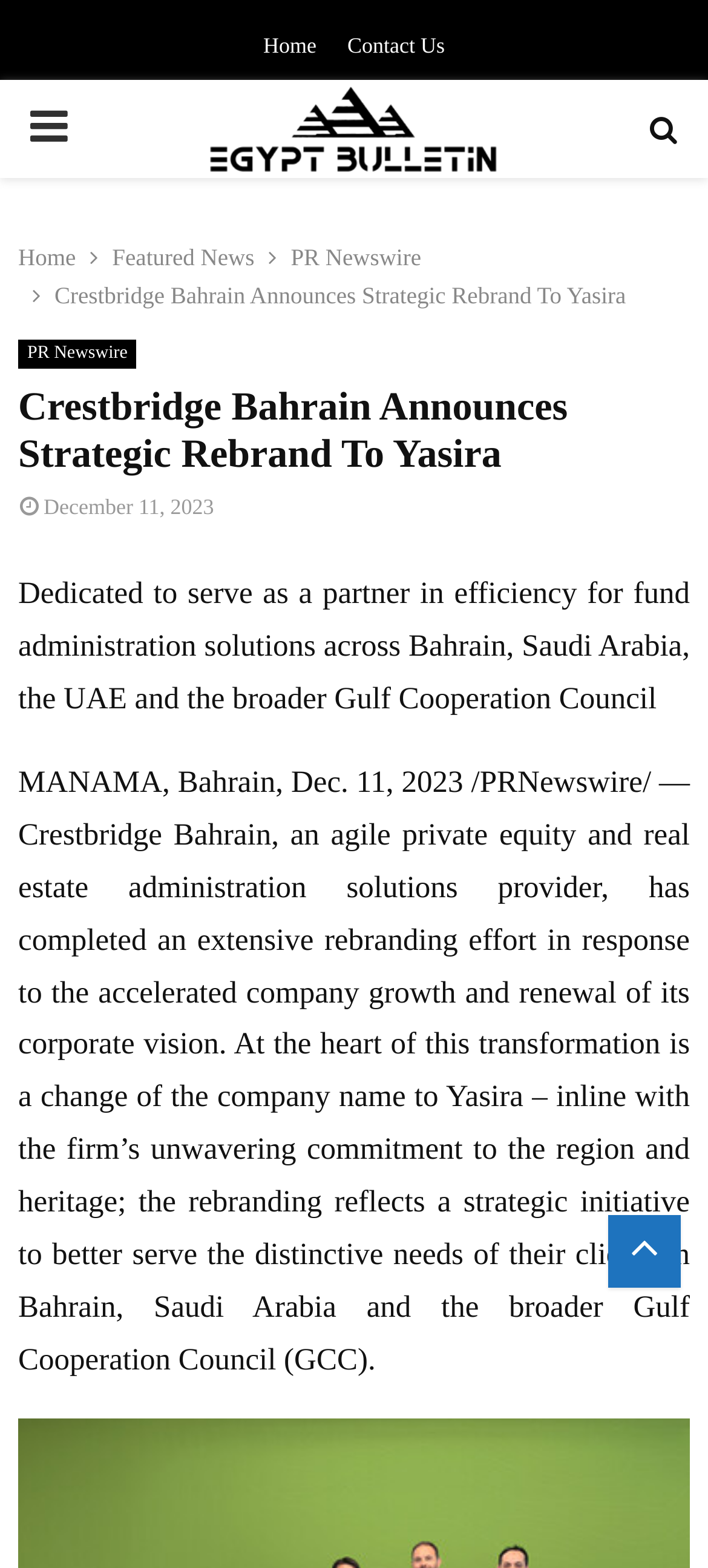Provide a one-word or short-phrase response to the question:
What is the date of the press release?

Dec. 11, 2023